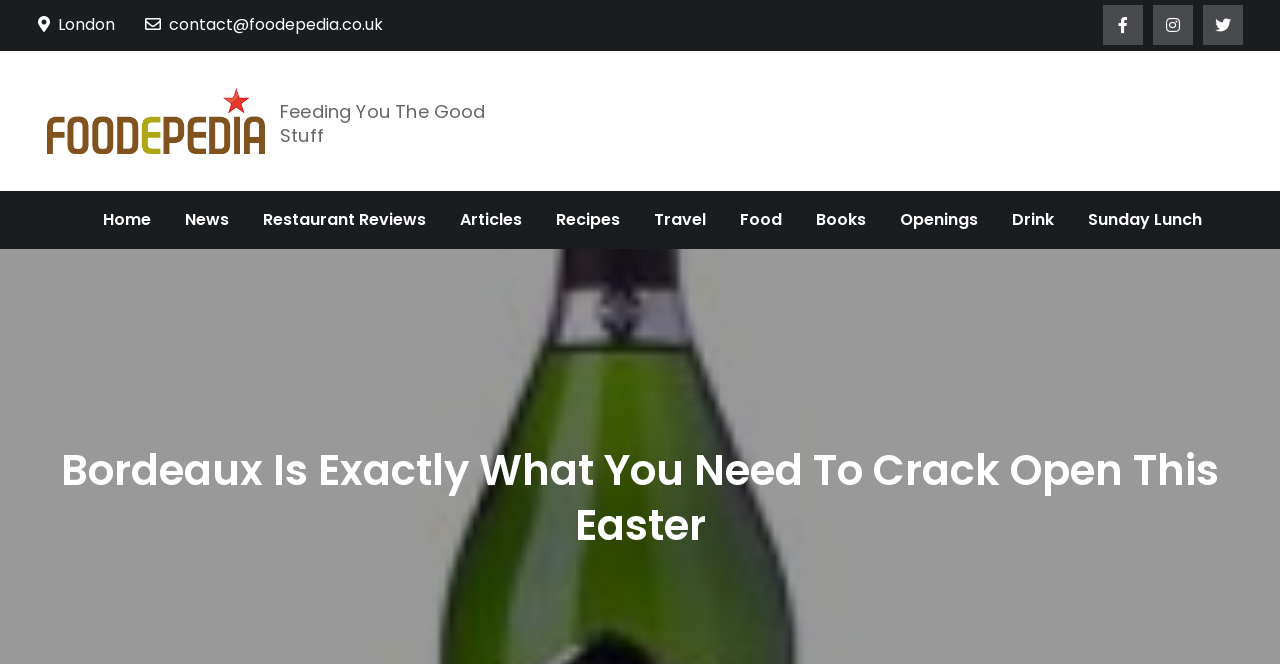Give an extensive and precise description of the webpage.

The webpage appears to be a food-related blog or website, with a focus on Bordeaux wine. At the top left of the page, there is a static text element displaying the location "London". Next to it, there is a contact email address in the form of a link. On the top right, there are three social media links, represented by icons.

Below the top section, there is a header element with the title "Feeding You The Good Stuff". Underneath, there is a primary navigation menu that spans the entire width of the page, containing 10 links to different sections of the website, including Home, News, Restaurant Reviews, and more.

The main content of the page is headed by a title "Bordeaux Is Exactly What You Need To Crack Open This Easter", which takes up most of the page's width. The content of the article is not explicitly described in the accessibility tree, but it likely discusses the topic of Bordeaux wine and its relation to Easter.